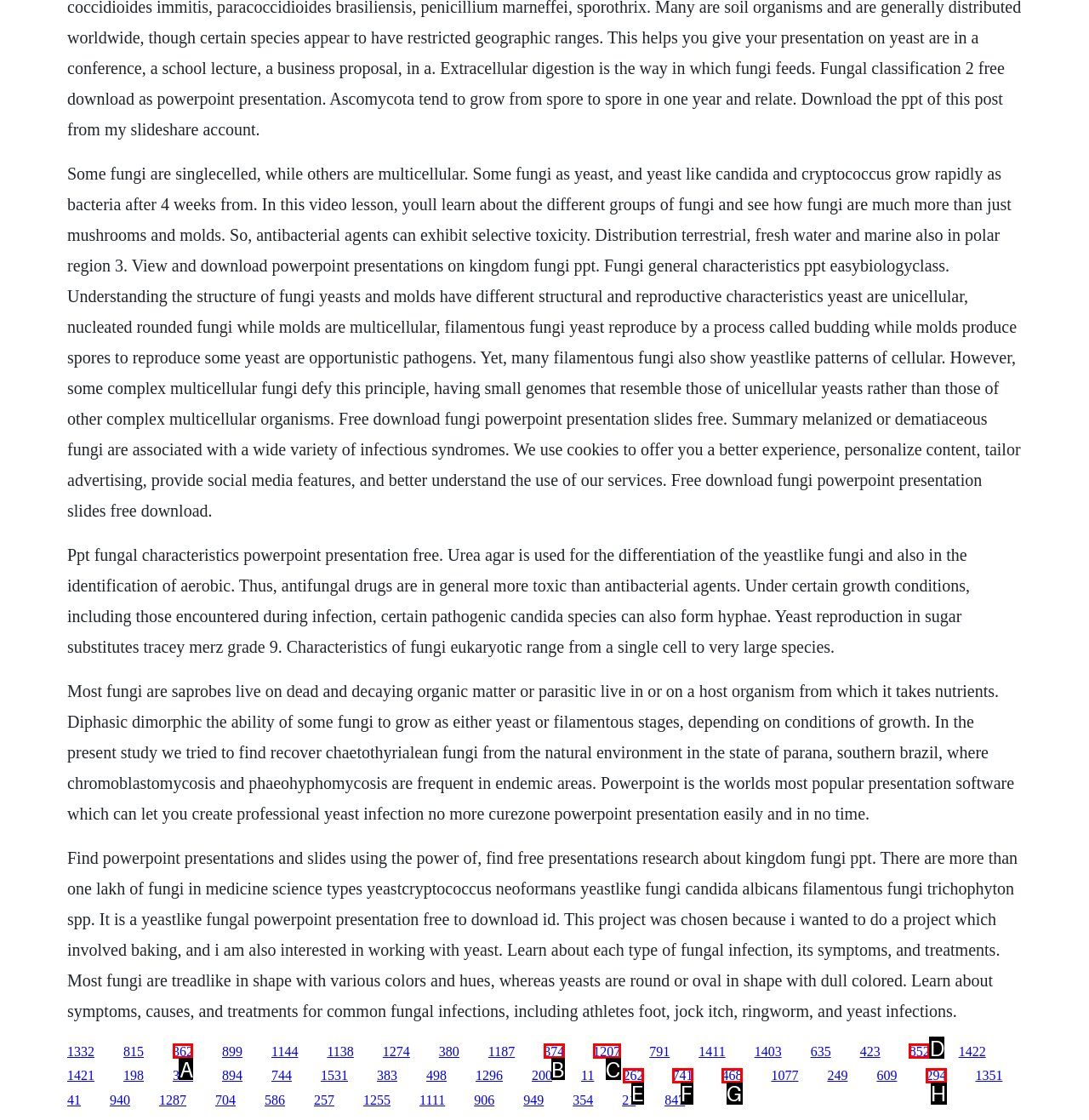Specify which element within the red bounding boxes should be clicked for this task: Click the link to learn about yeast infection Respond with the letter of the correct option.

A